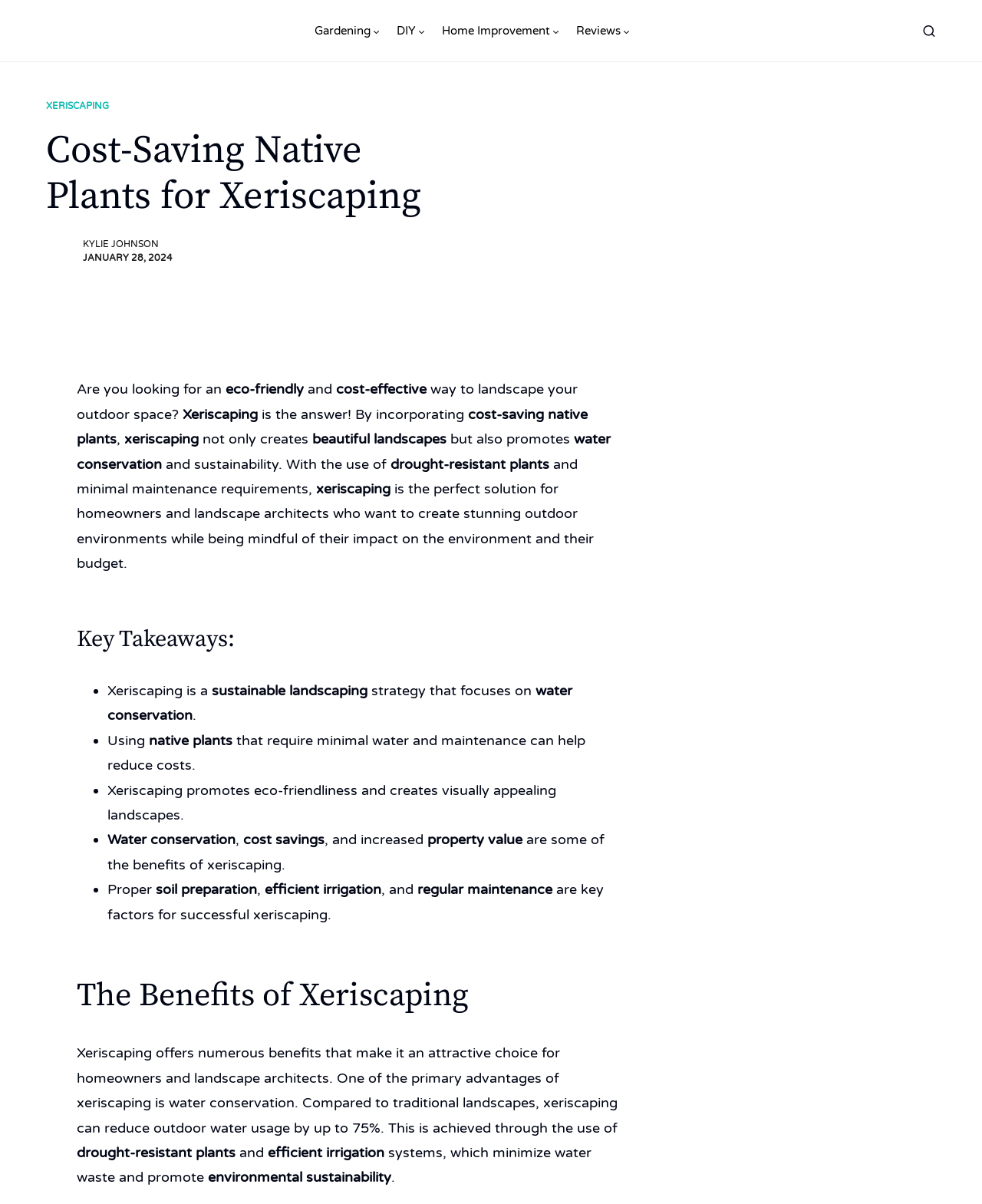What is the purpose of xeriscaping?
Please answer the question with as much detail as possible using the screenshot.

The purpose of xeriscaping is to create beautiful landscapes while conserving water and promoting environmental sustainability. This is evident from the content that discusses the benefits of xeriscaping, including water conservation, cost savings, and increased property value.